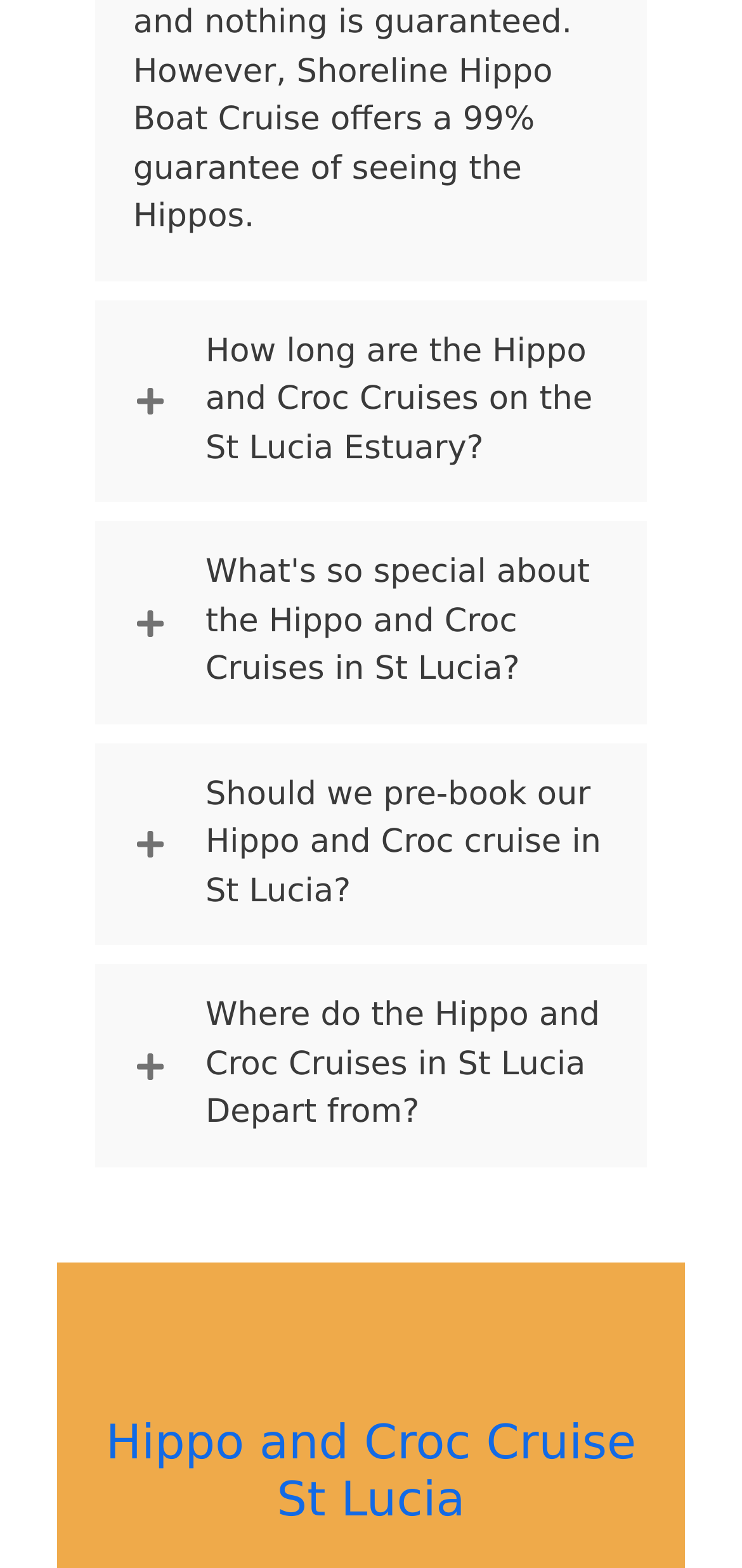Identify the bounding box coordinates of the clickable region necessary to fulfill the following instruction: "View the 'Where do the Hippo and Croc Cruises in St Lucia Depart from?' tab". The bounding box coordinates should be four float numbers between 0 and 1, i.e., [left, top, right, bottom].

[0.128, 0.615, 0.872, 0.744]